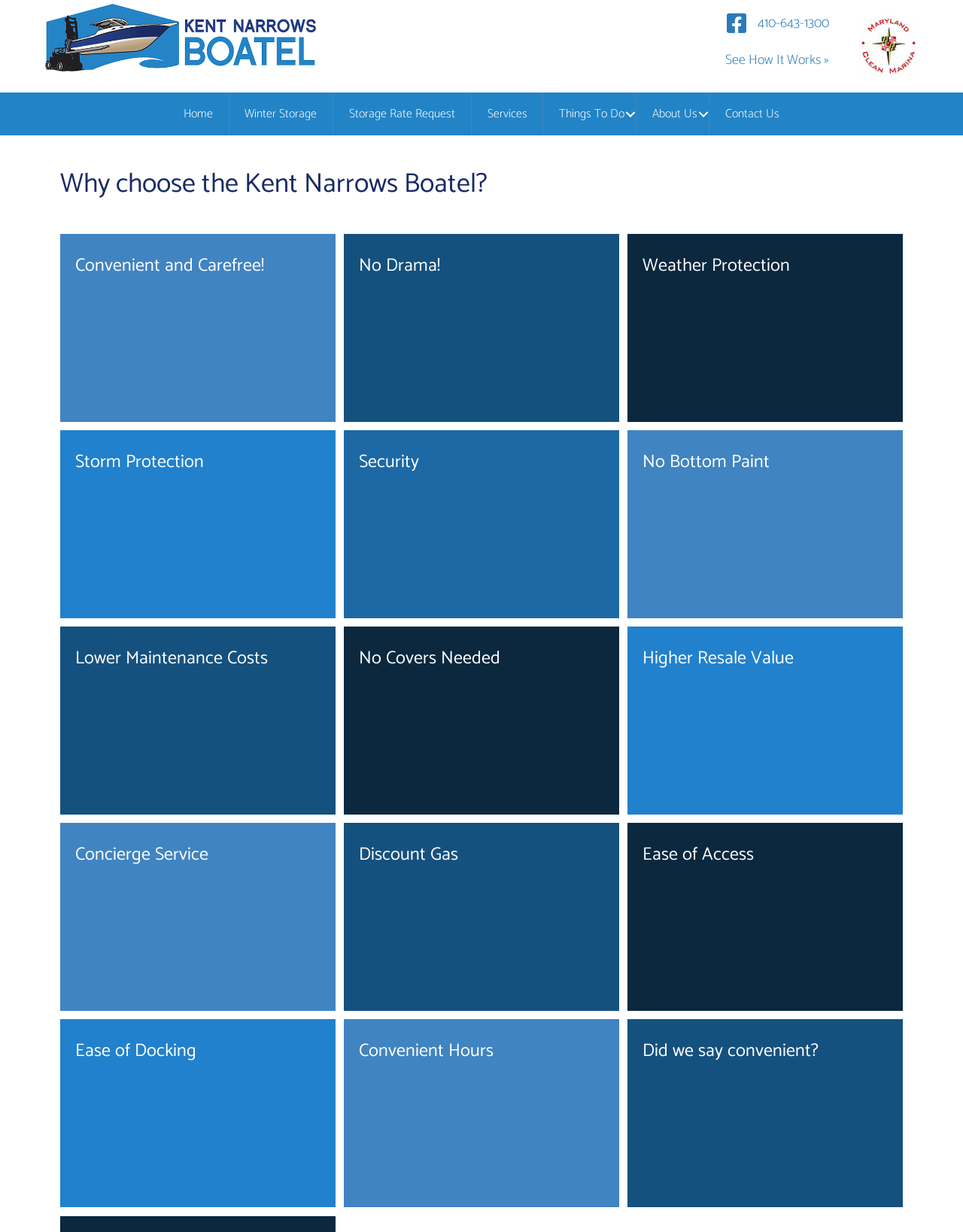What is the operating hours of Kent Narrows Boatel?
Refer to the image and answer the question using a single word or phrase.

7 days a week, 8:00 - 6:00, in season